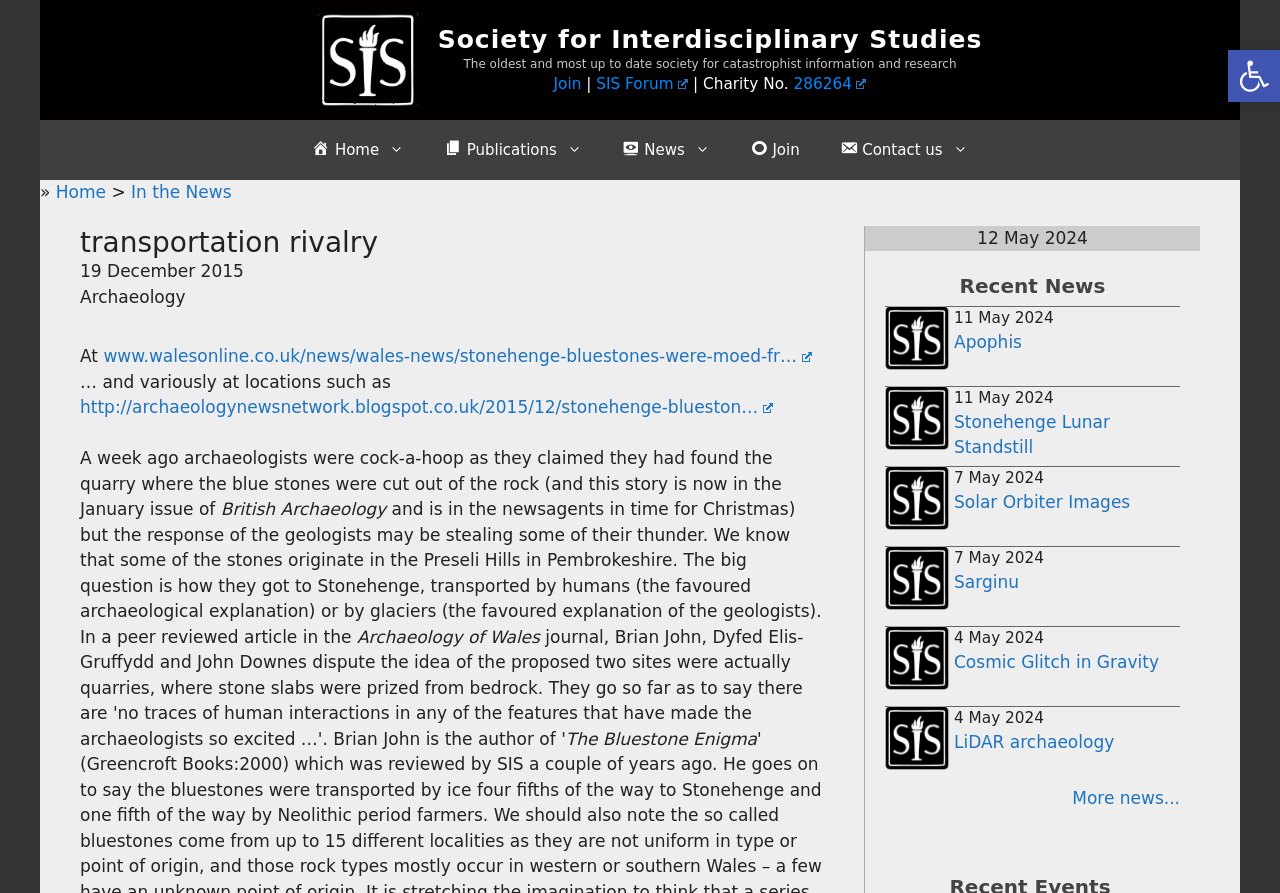Provide the bounding box coordinates for the UI element that is described as: "alt="Society for Interdisciplinary Studies"".

[0.248, 0.055, 0.326, 0.077]